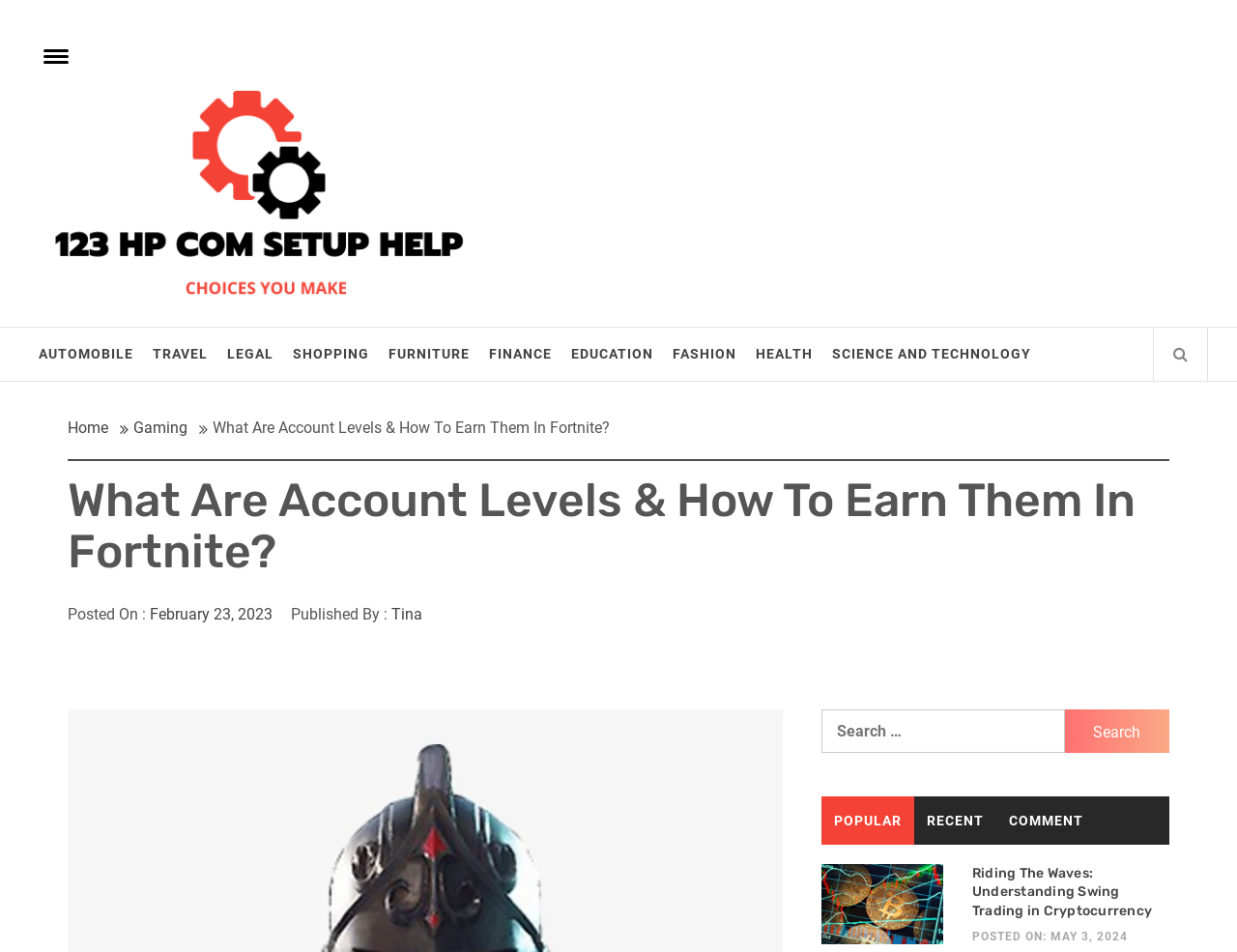Answer the following in one word or a short phrase: 
What is the category of the article 'Riding The Waves: Understanding Swing Trading in Cryptocurrency'?

Cryptocurrency